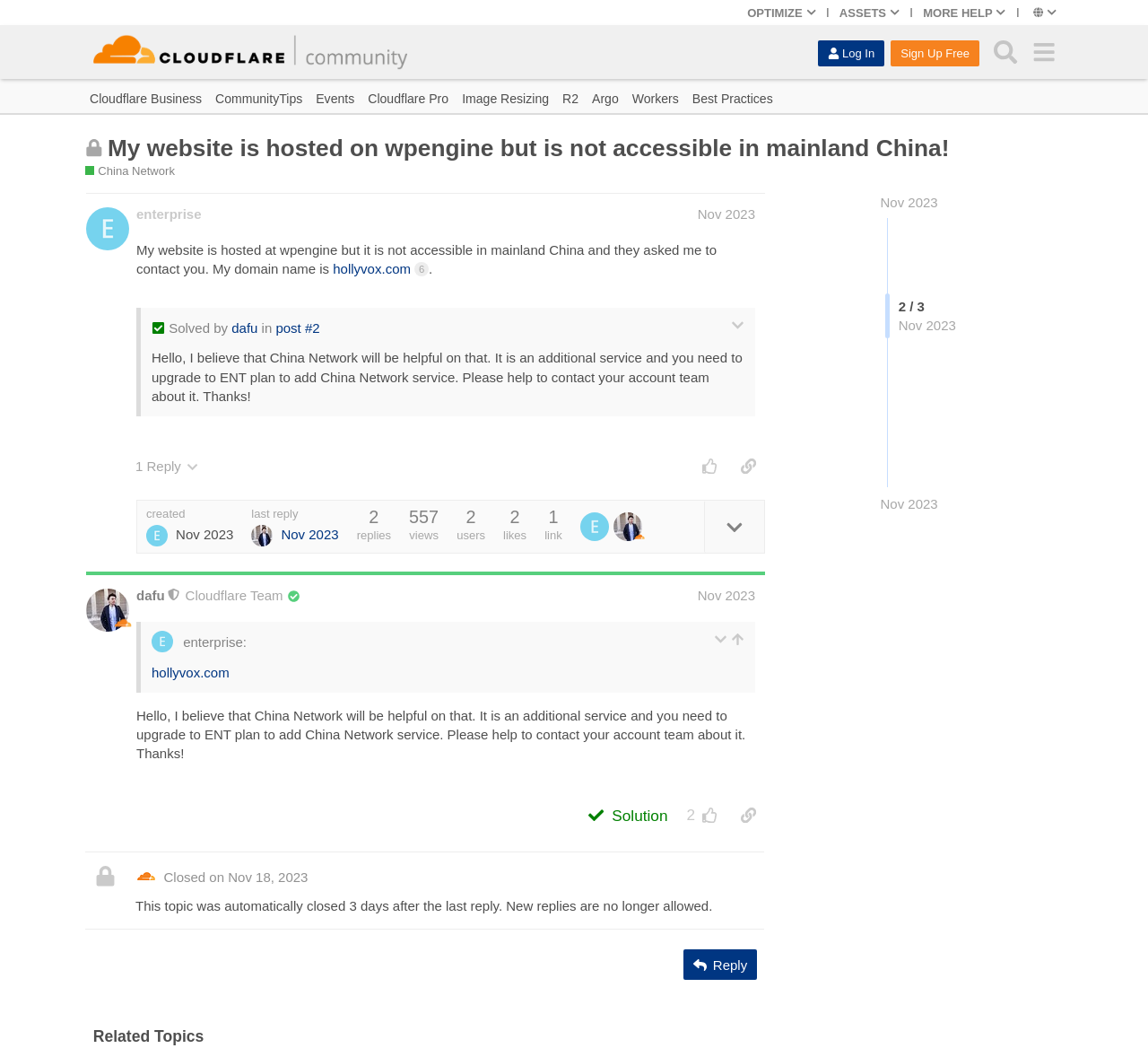Extract the bounding box coordinates for the HTML element that matches this description: "Workers". The coordinates should be four float numbers between 0 and 1, i.e., [left, top, right, bottom].

[0.551, 0.087, 0.591, 0.1]